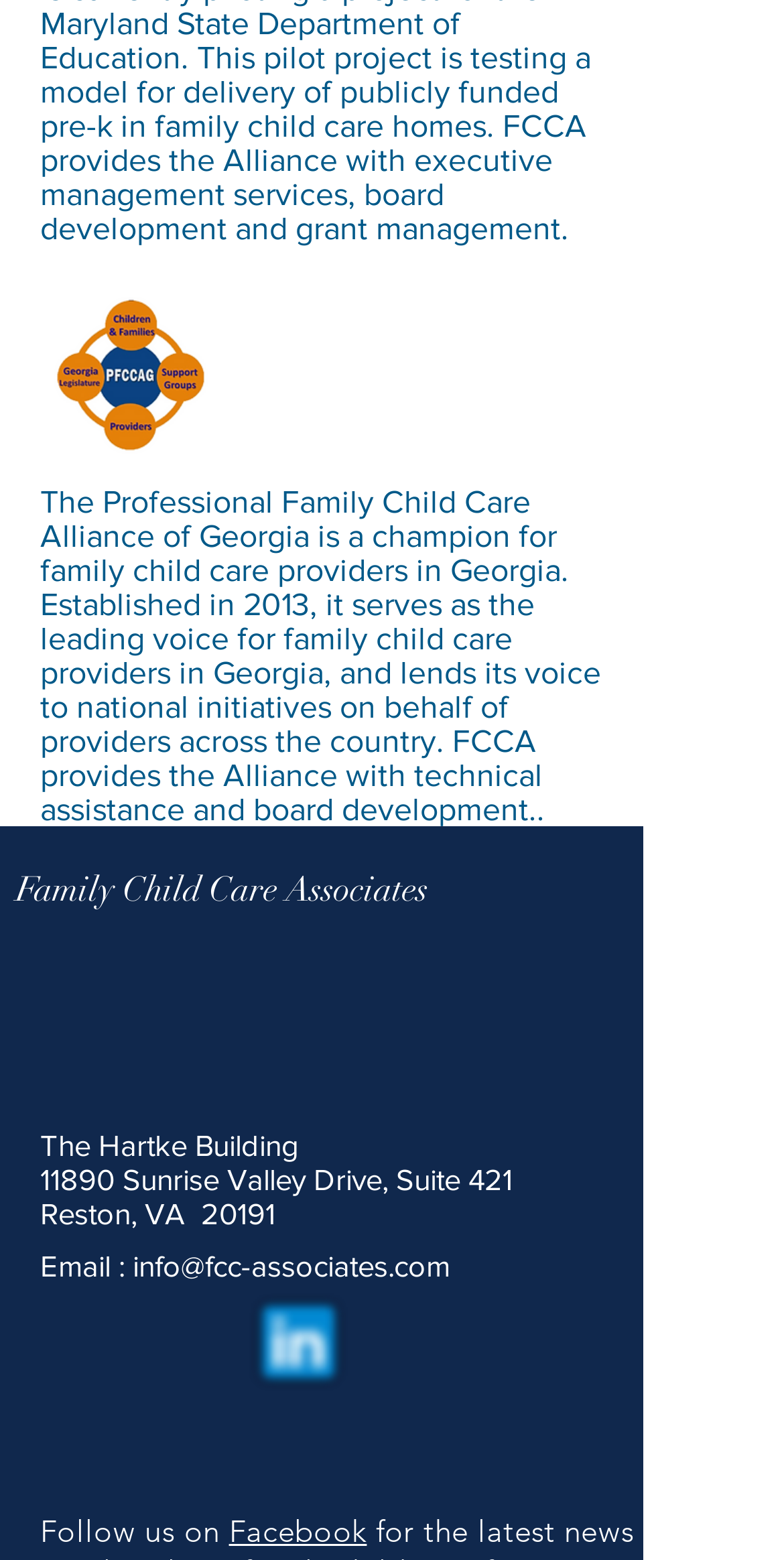Determine the bounding box for the UI element as described: "title="Donate"". The coordinates should be represented as four float numbers between 0 and 1, formatted as [left, top, right, bottom].

None